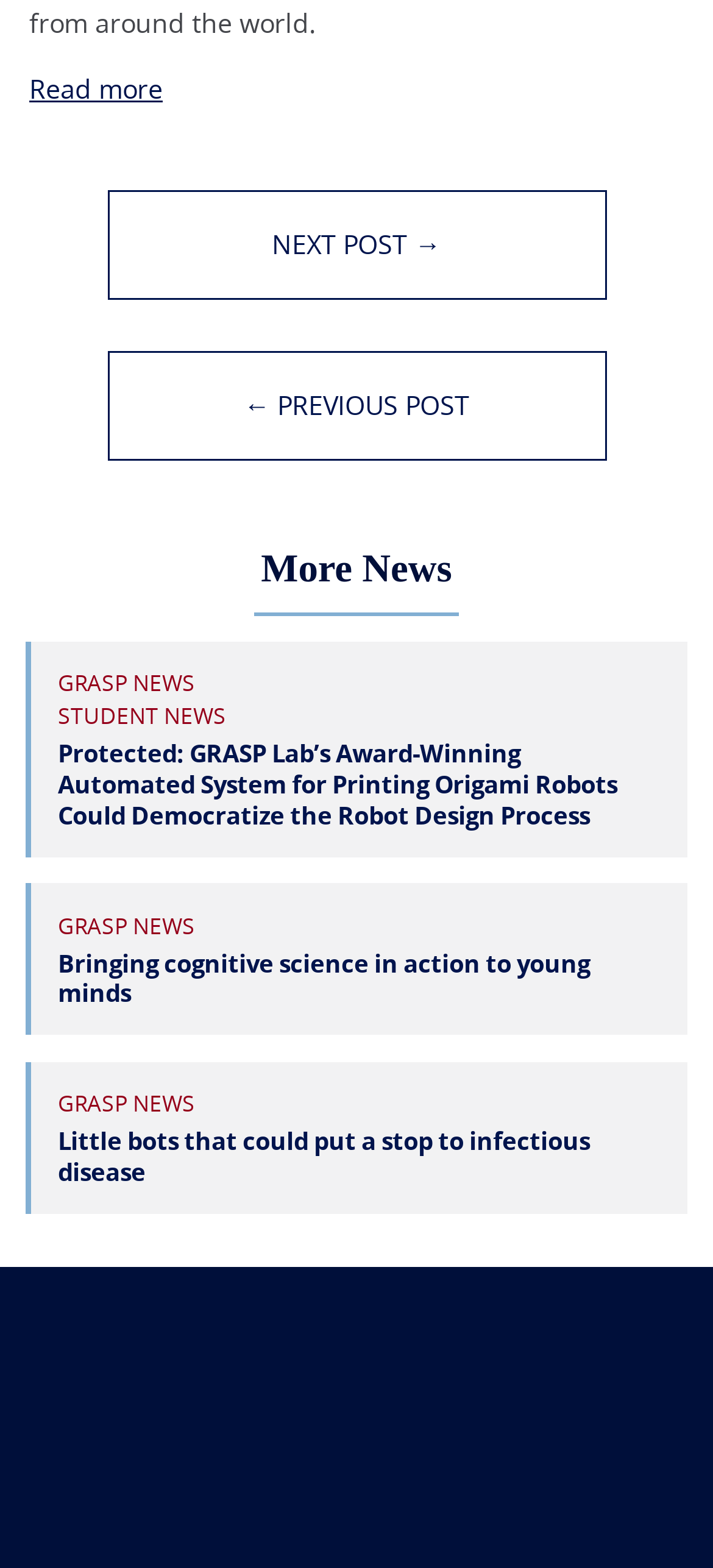Refer to the image and answer the question with as much detail as possible: How many news categories are there?

There are two news categories, 'GRASP NEWS' and 'STUDENT NEWS', which are indicated by the StaticText elements with IDs 258 and 259 respectively.